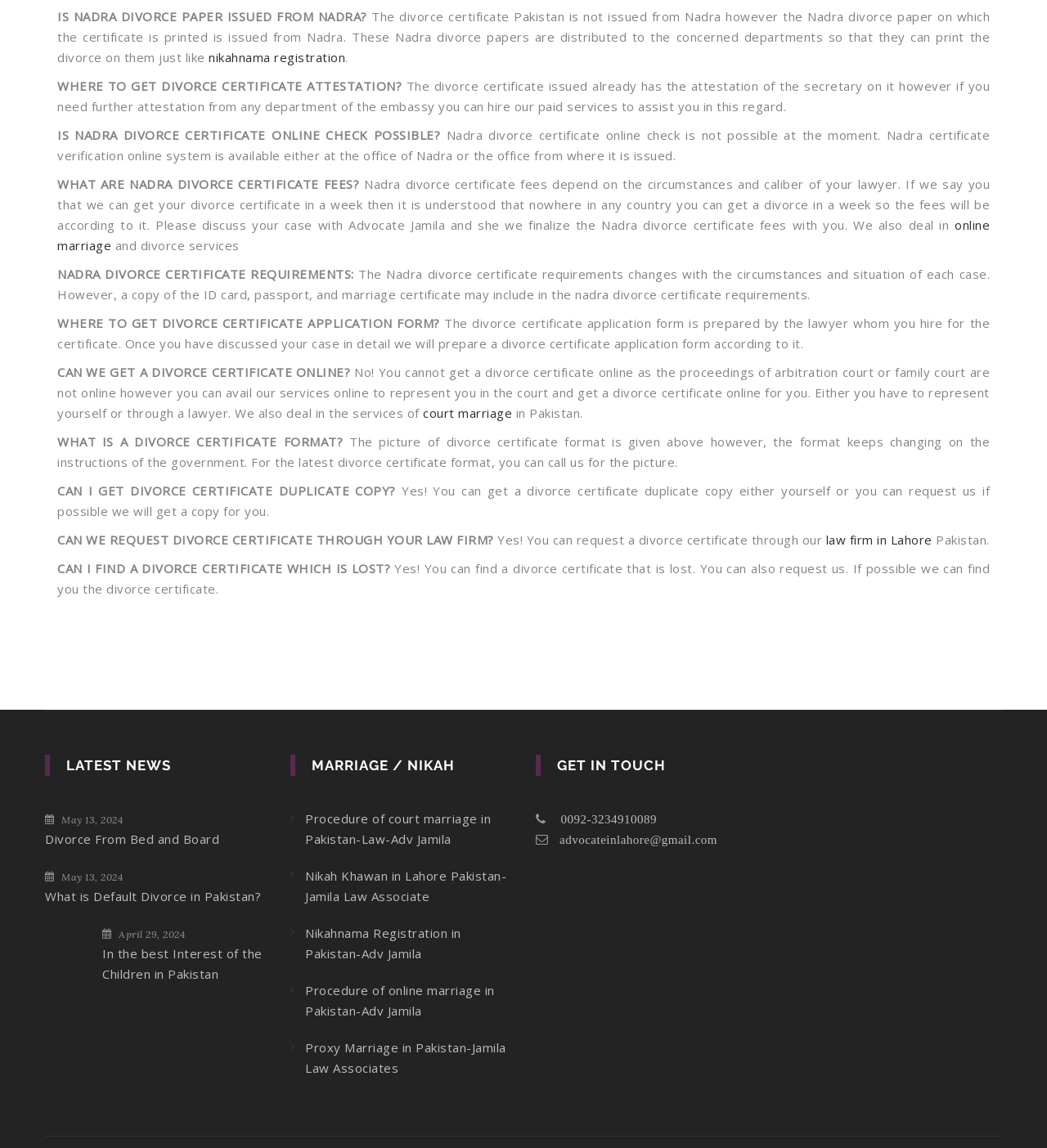Specify the bounding box coordinates (top-left x, top-left y, bottom-right x, bottom-right y) of the UI element in the screenshot that matches this description: advocateinlahore@gmail.com

[0.534, 0.726, 0.685, 0.736]